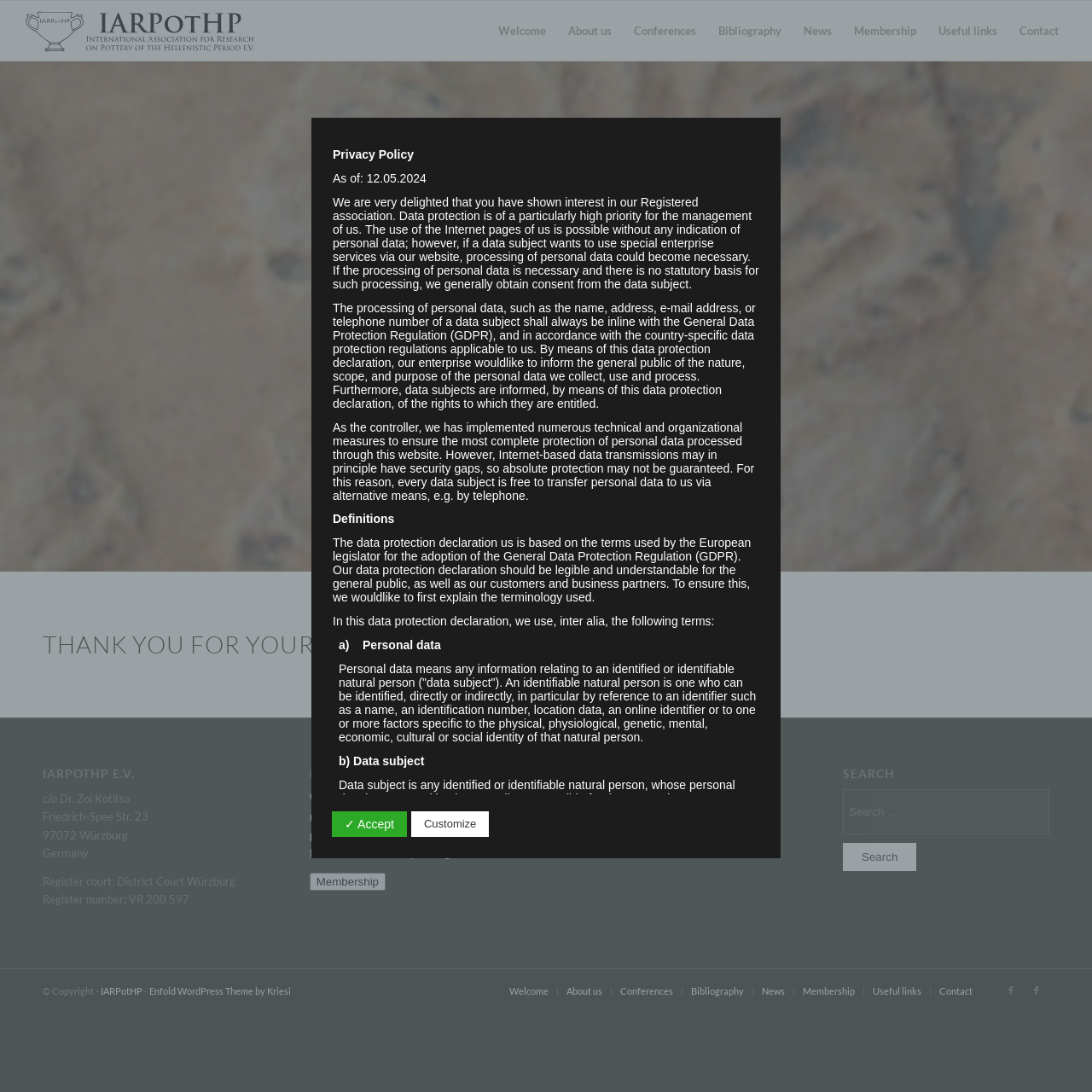Deliver a detailed narrative of the webpage's visual and textual elements.

The webpage is titled "Thank You – IARPotHP" and features a logo at the top left corner. Below the logo, there is a menu bar with several menu items, including "Welcome", "About us", "Conferences", "Bibliography", "News", "Membership", "Useful links", and "Contact". 

The main content area is divided into several sections. The first section has a heading "THANK YOU FOR YOUR SUPPORT" and displays the organization's name, "International Association for Research on Pottery of the Hellenistic Period e.V." in three lines of text.

Below this section, there is a heading "IARPOTHP E.V." followed by the organization's address, registration court, and registration number. 

The next section has a heading "BECOME A MEMBER!" and invites users to become a member of the organization. It provides a brief instruction on how to initiate the registration process and includes a button labeled "Membership".

On the right side of the page, there is a search bar with a heading "SEARCH" and a button labeled "Search". 

At the bottom of the page, there is a section with links to "General Data Protection Regulation", "Imprint", and social media links. 

The footer section displays copyright information, a link to the organization's website, and a theme credit. There is also a secondary menu bar with the same menu items as the top menu bar.

Additionally, there is a section titled "Privacy Policy" that provides detailed information about the organization's data protection policies, including definitions of personal data, data subject, processing, and restriction of processing.